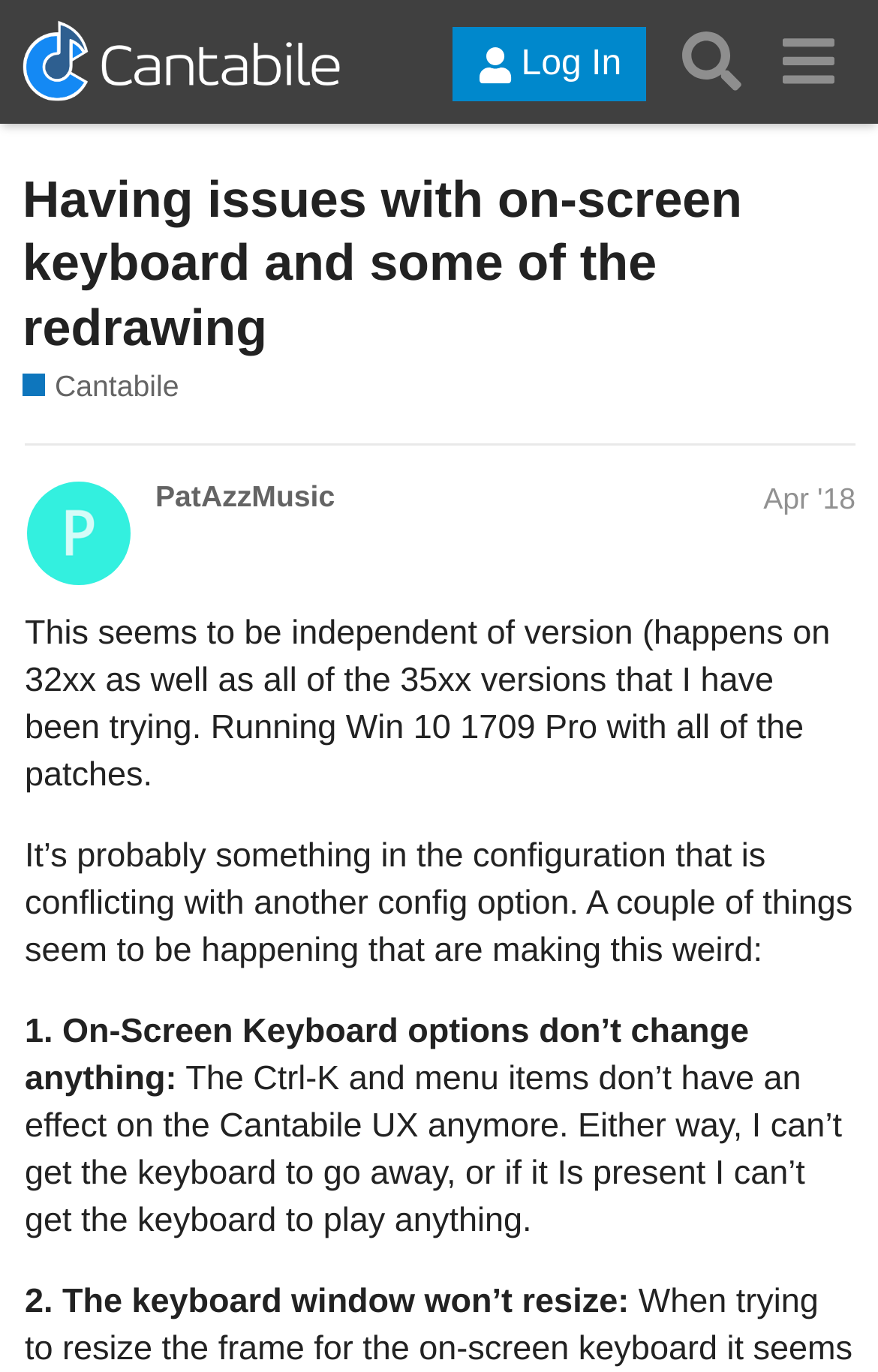Can you specify the bounding box coordinates for the region that should be clicked to fulfill this instruction: "Click the 'Log In' button".

[0.516, 0.02, 0.736, 0.075]